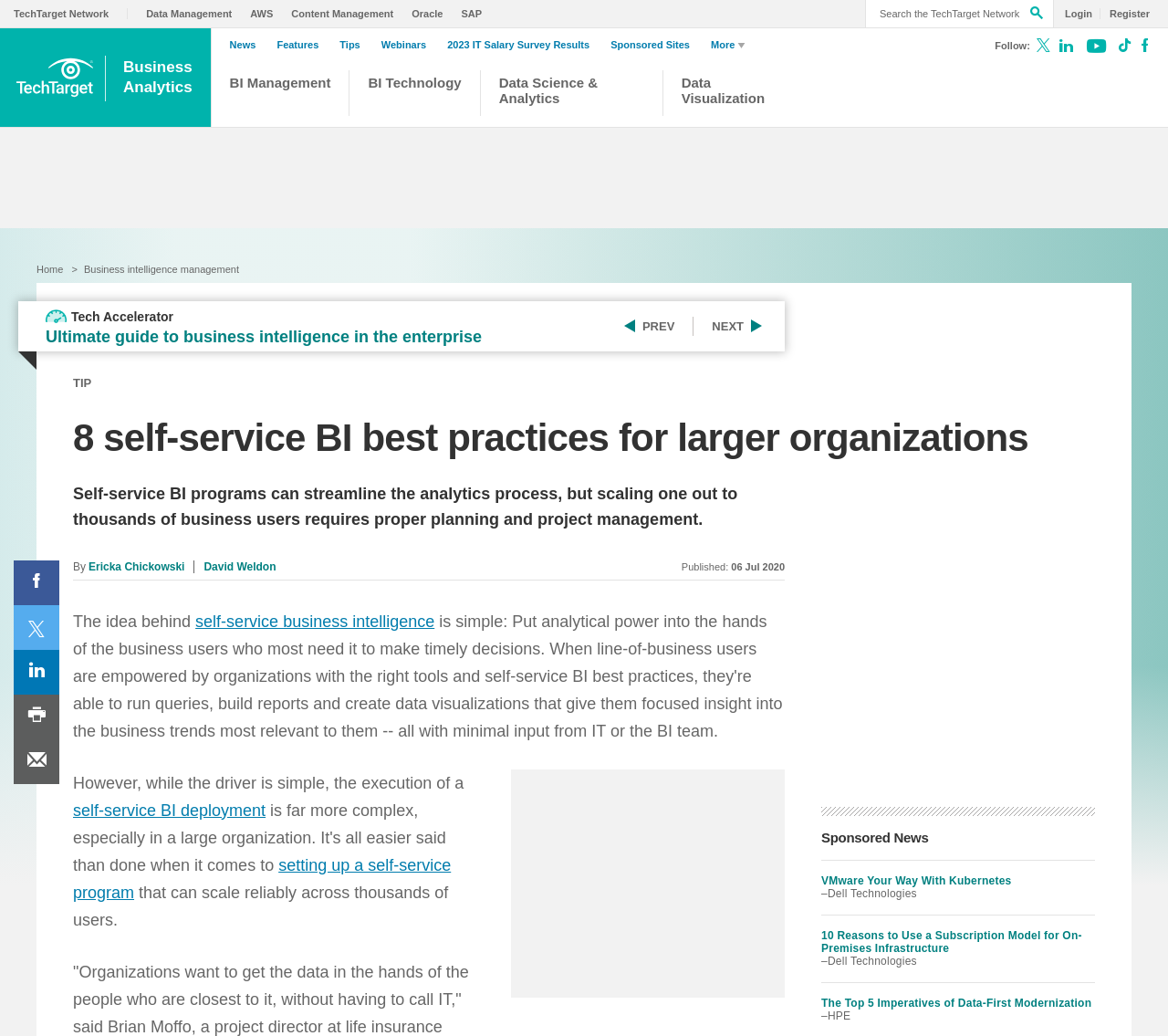Please locate the clickable area by providing the bounding box coordinates to follow this instruction: "Login".

[0.905, 0.008, 0.935, 0.019]